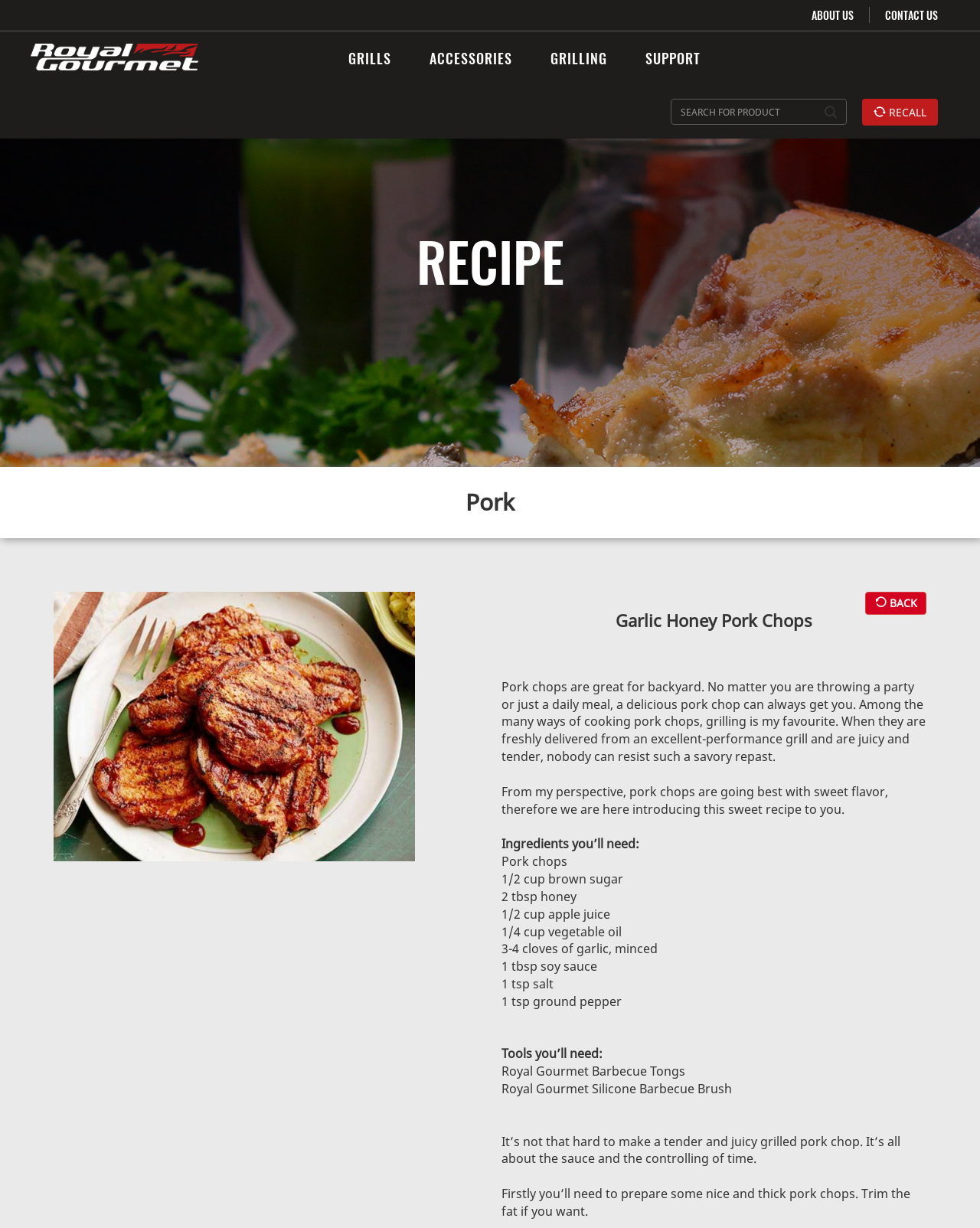Find the bounding box coordinates for the area you need to click to carry out the instruction: "Click the GRILLS link". The coordinates should be four float numbers between 0 and 1, indicated as [left, top, right, bottom].

[0.344, 0.026, 0.411, 0.069]